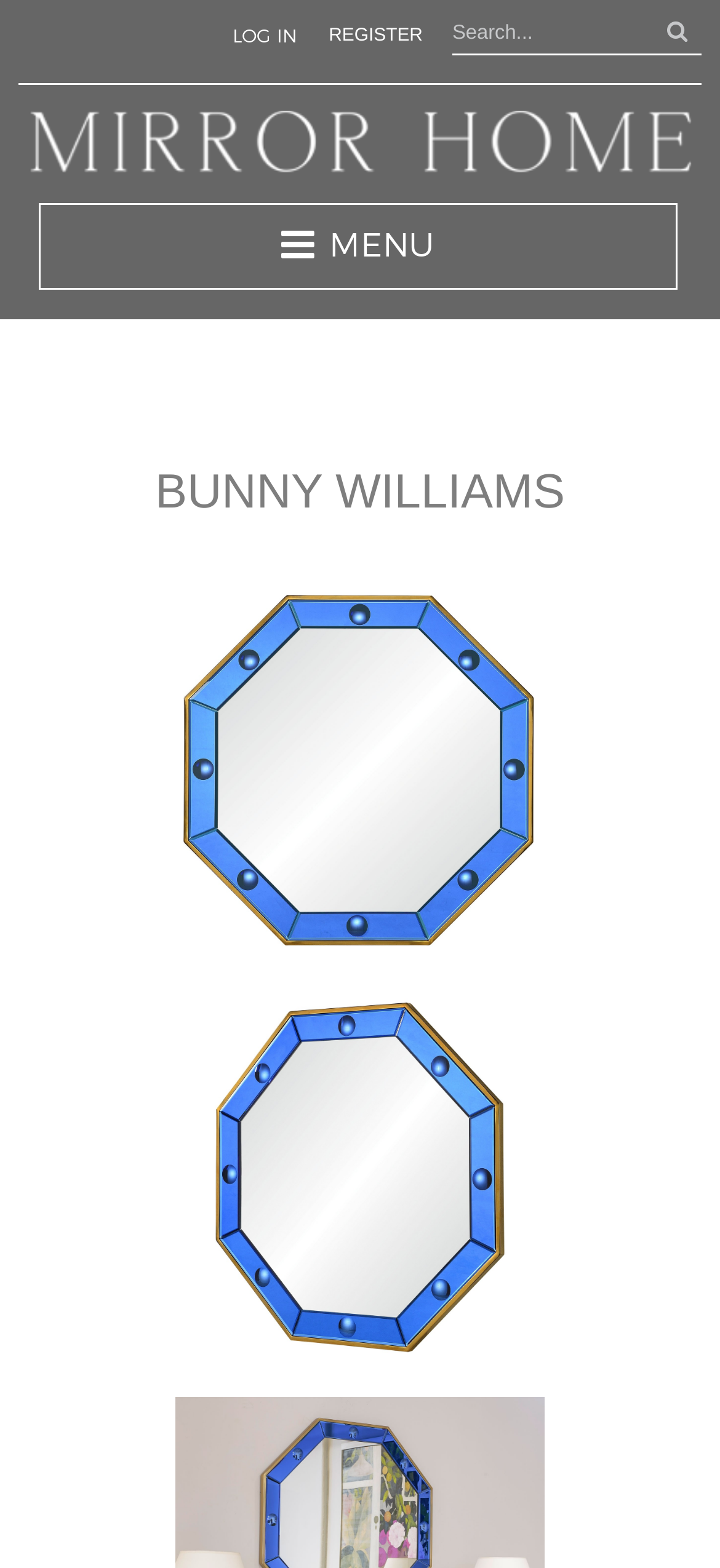Please answer the following question using a single word or phrase: 
What is the icon on the button?

Magnifying glass